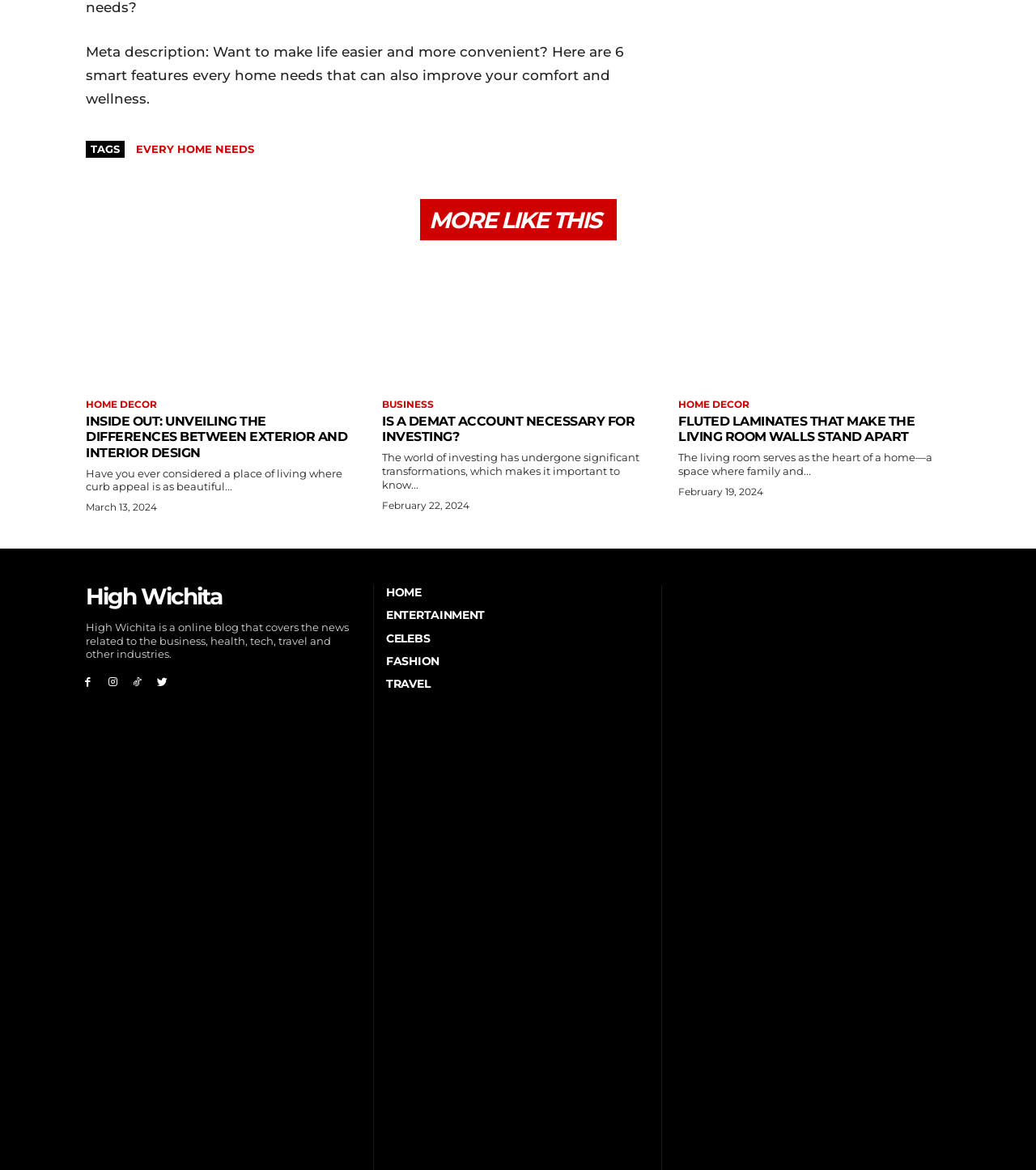Respond with a single word or phrase:
How many categories are listed at the bottom of the webpage?

7